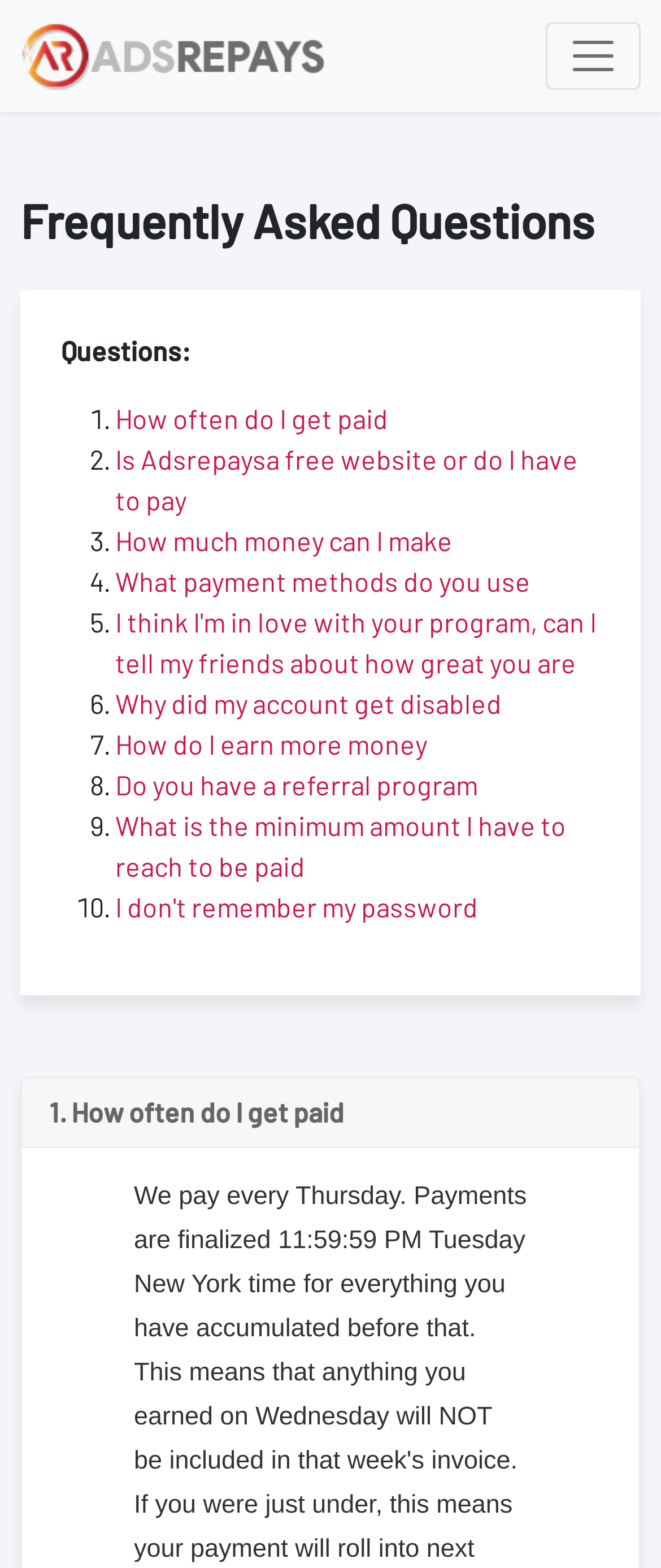Using the element description provided, determine the bounding box coordinates in the format (top-left x, top-left y, bottom-right x, bottom-right y). Ensure that all values are floating point numbers between 0 and 1. Element description: I don't remember my password

[0.174, 0.568, 0.723, 0.589]